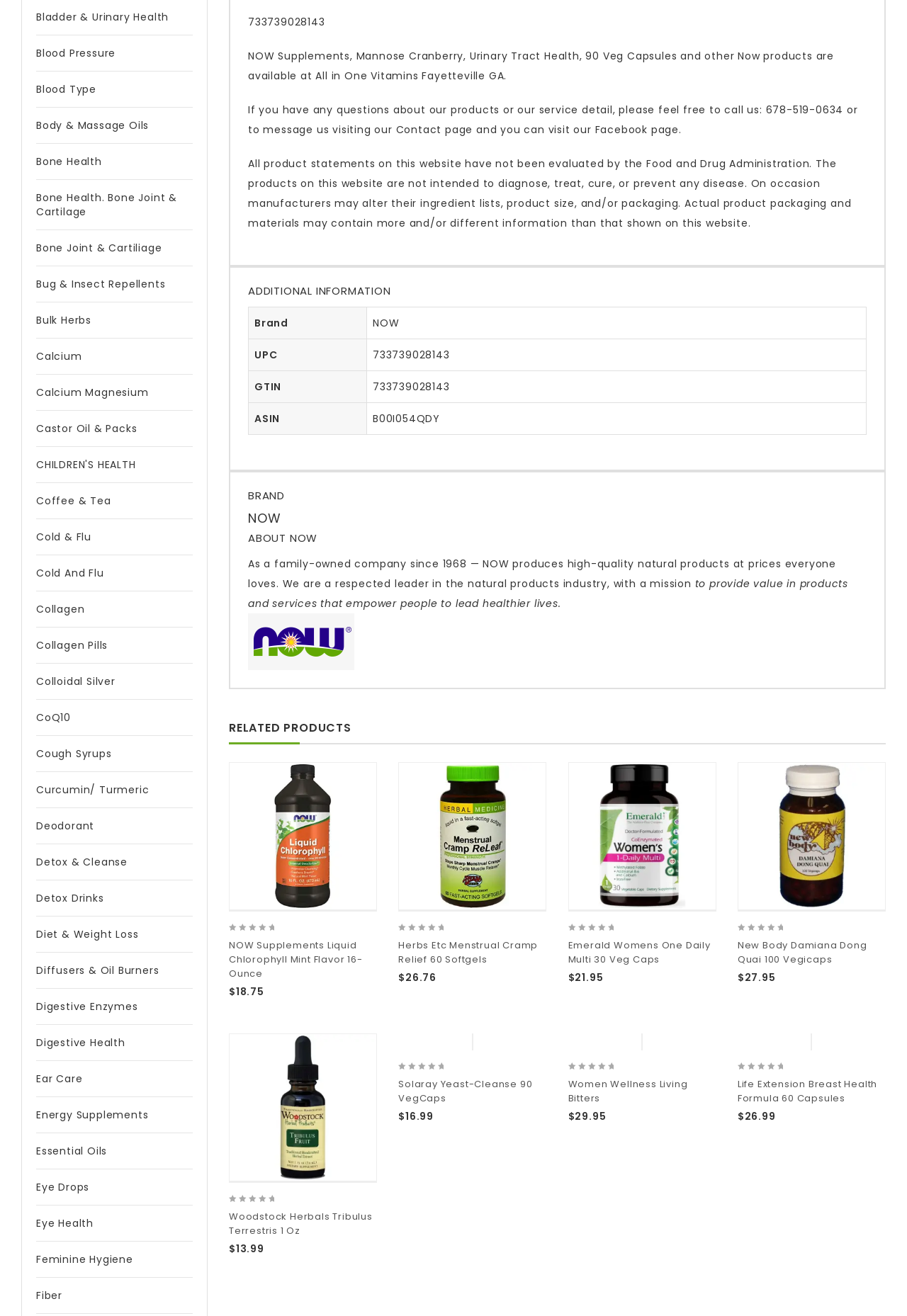Please indicate the bounding box coordinates of the element's region to be clicked to achieve the instruction: "Click on NOW brand link". Provide the coordinates as four float numbers between 0 and 1, i.e., [left, top, right, bottom].

[0.273, 0.481, 0.391, 0.492]